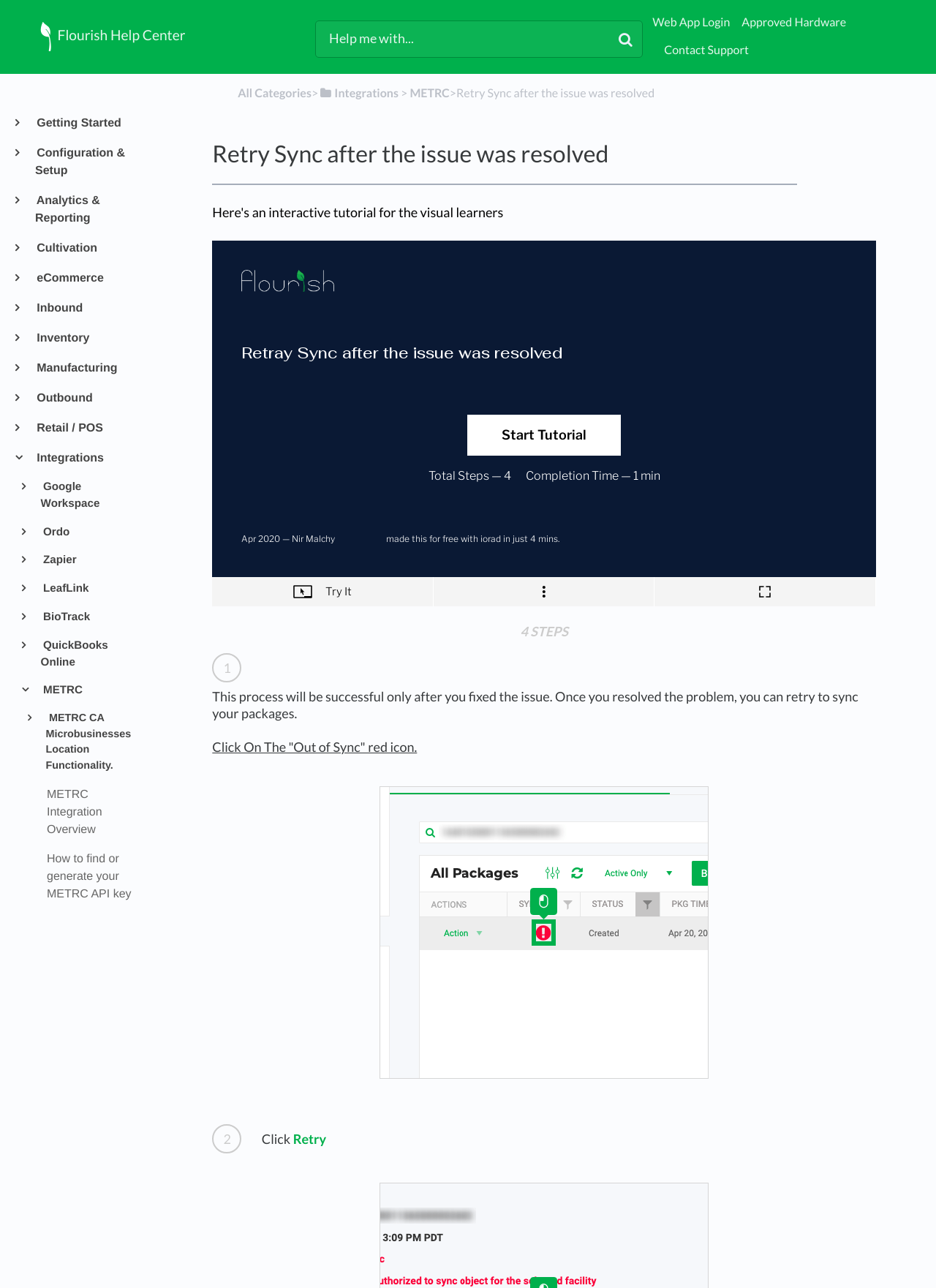Determine the bounding box coordinates of the section I need to click to execute the following instruction: "Read the 'Blog'". Provide the coordinates as four float numbers between 0 and 1, i.e., [left, top, right, bottom].

None